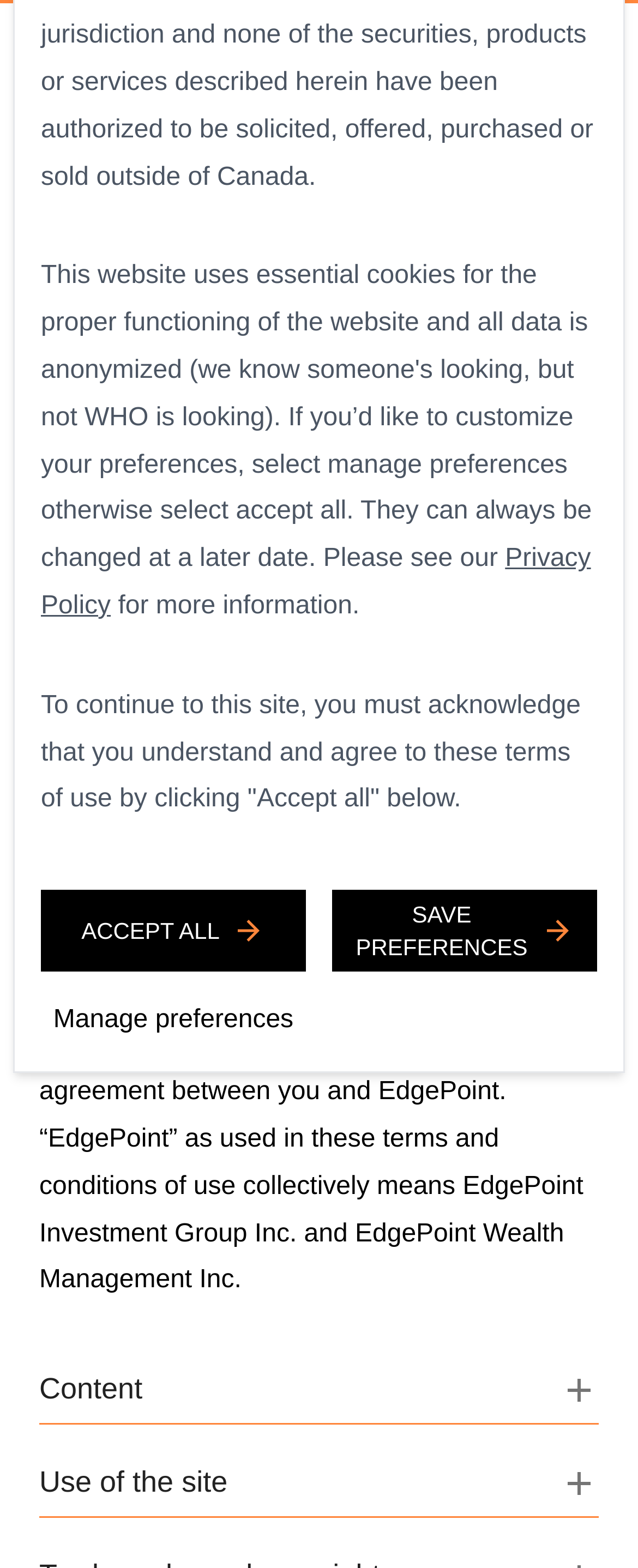What is the name of the website?
Answer the question with a thorough and detailed explanation.

The name of the website can be determined by looking at the link element with the text 'Edgepoint' at the top of the webpage, which suggests that the website is owned by EdgePoint.